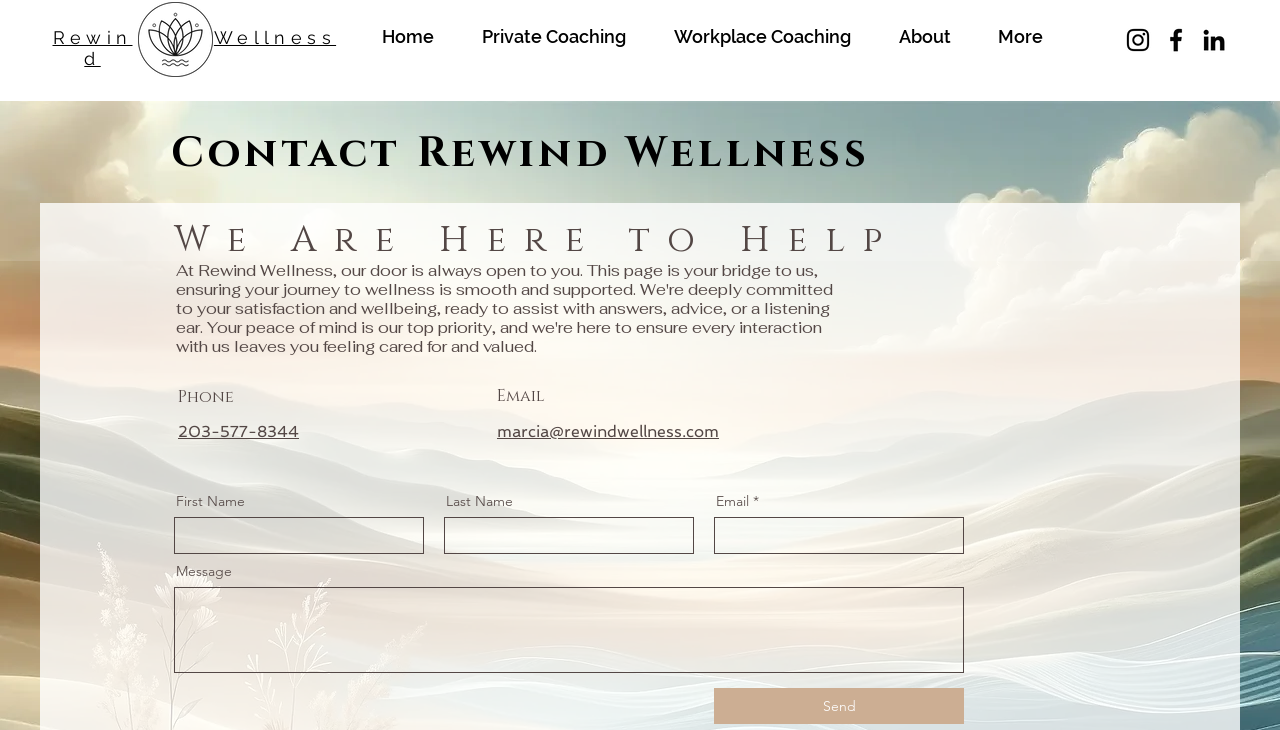What is the logo of Rewind Wellness?
Examine the image and give a concise answer in one word or a short phrase.

Lotus flower and wavy water elements